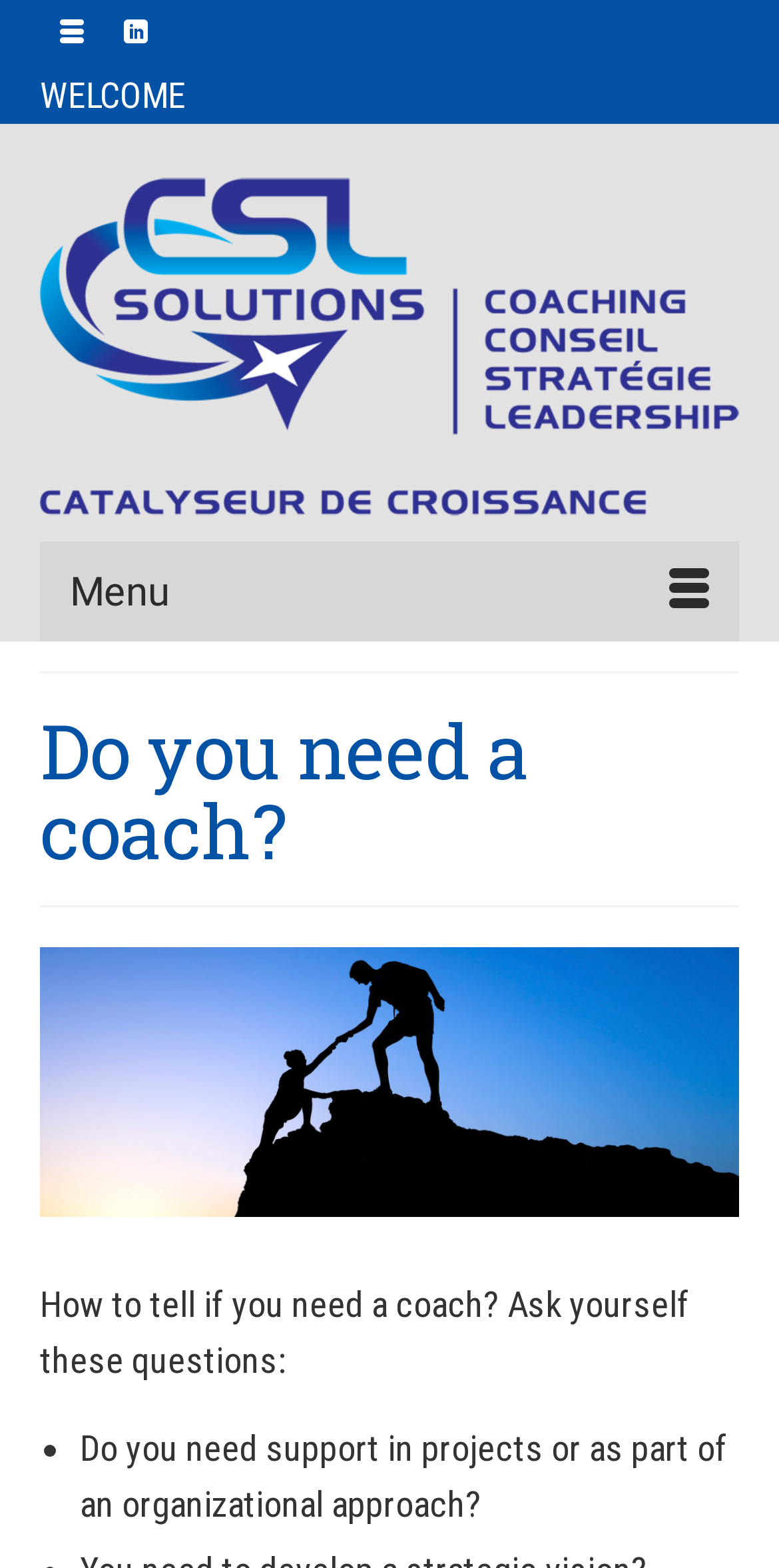Please provide a comprehensive answer to the question based on the screenshot: How many list markers are there?

There is only one list marker on the webpage, which is a bullet point ('•') and is located next to the text 'Do you need support in projects or as part of an organizational approach?'